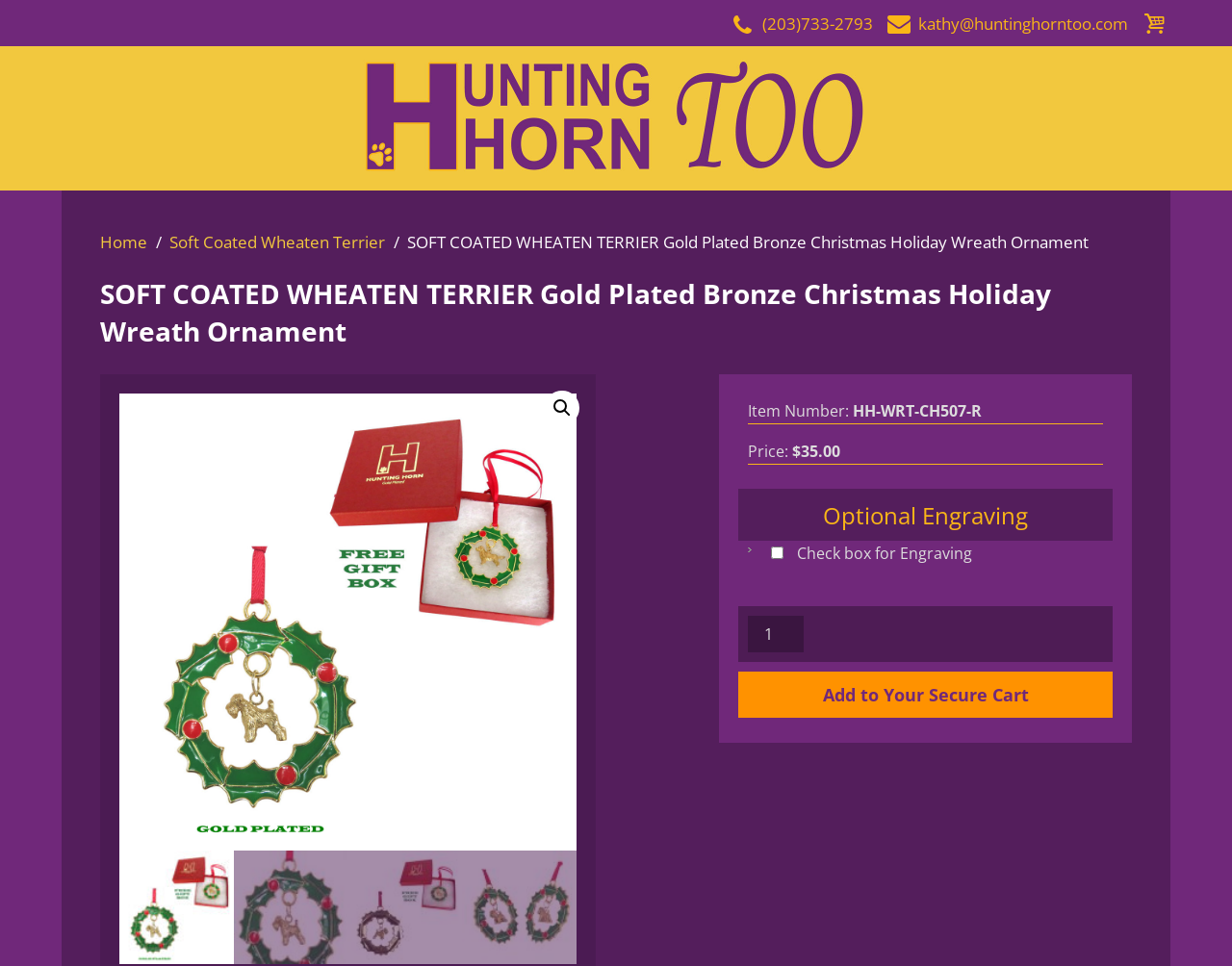Provide the bounding box coordinates of the HTML element this sentence describes: "September 2020". The bounding box coordinates consist of four float numbers between 0 and 1, i.e., [left, top, right, bottom].

None